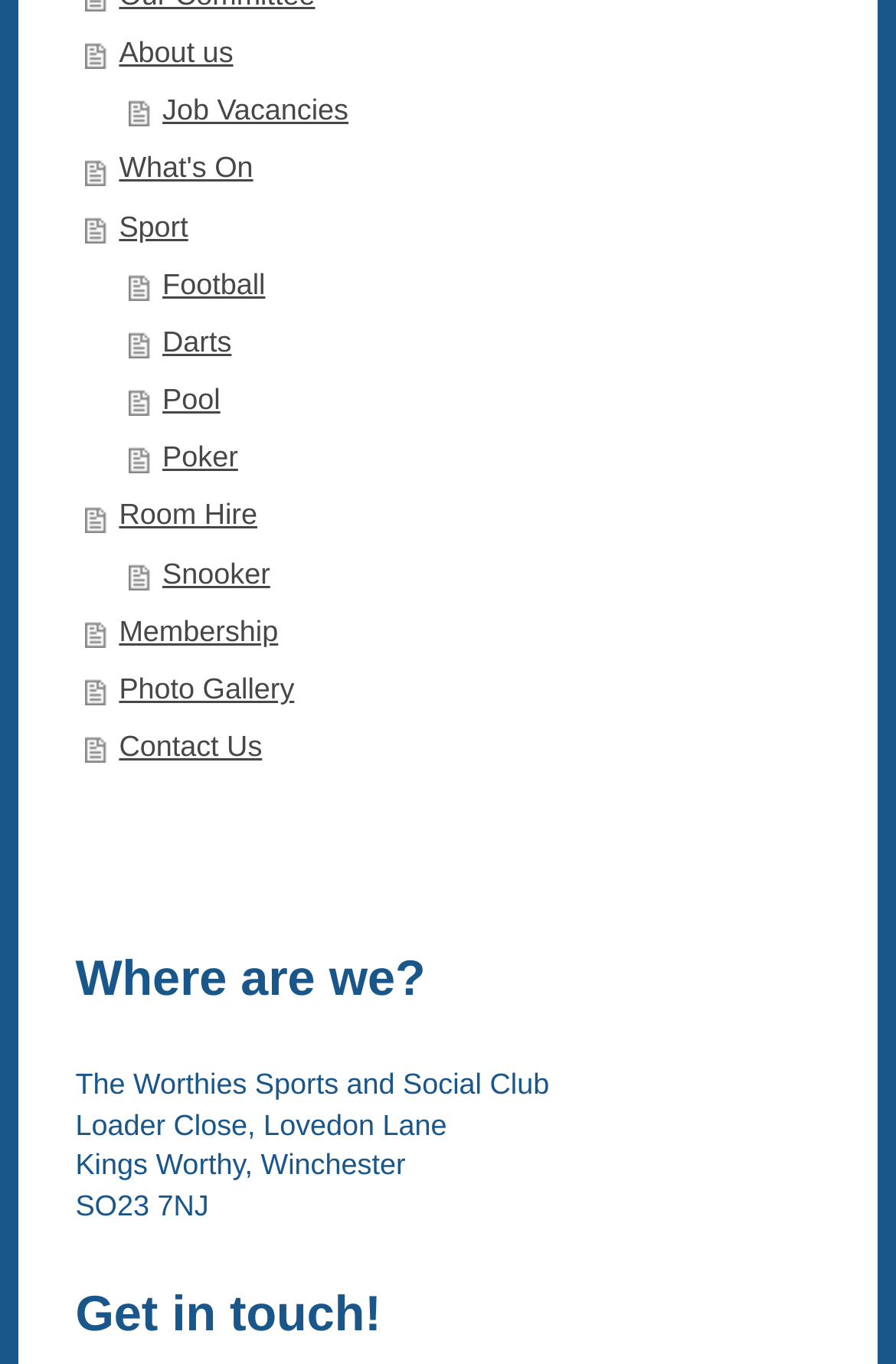From the webpage screenshot, identify the region described by About us. Provide the bounding box coordinates as (top-left x, top-left y, bottom-right x, bottom-right y), with each value being a floating point number between 0 and 1.

[0.094, 0.019, 0.954, 0.061]